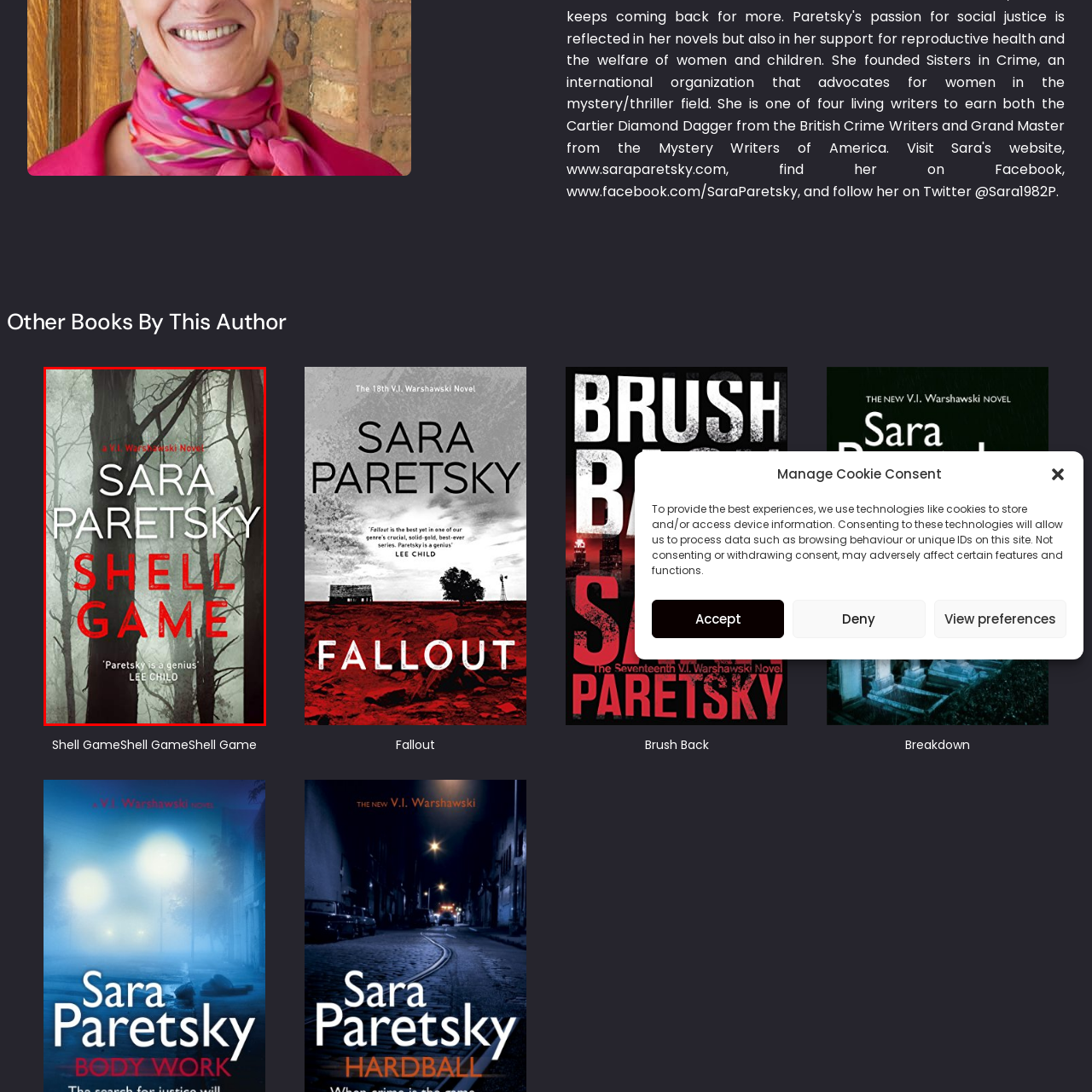Take a close look at the image marked with a red boundary and thoroughly answer the ensuing question using the information observed in the image:
Who is the author of the novel?

The author's name is elegantly displayed above the title of the novel, indicating her prominence in the genre.